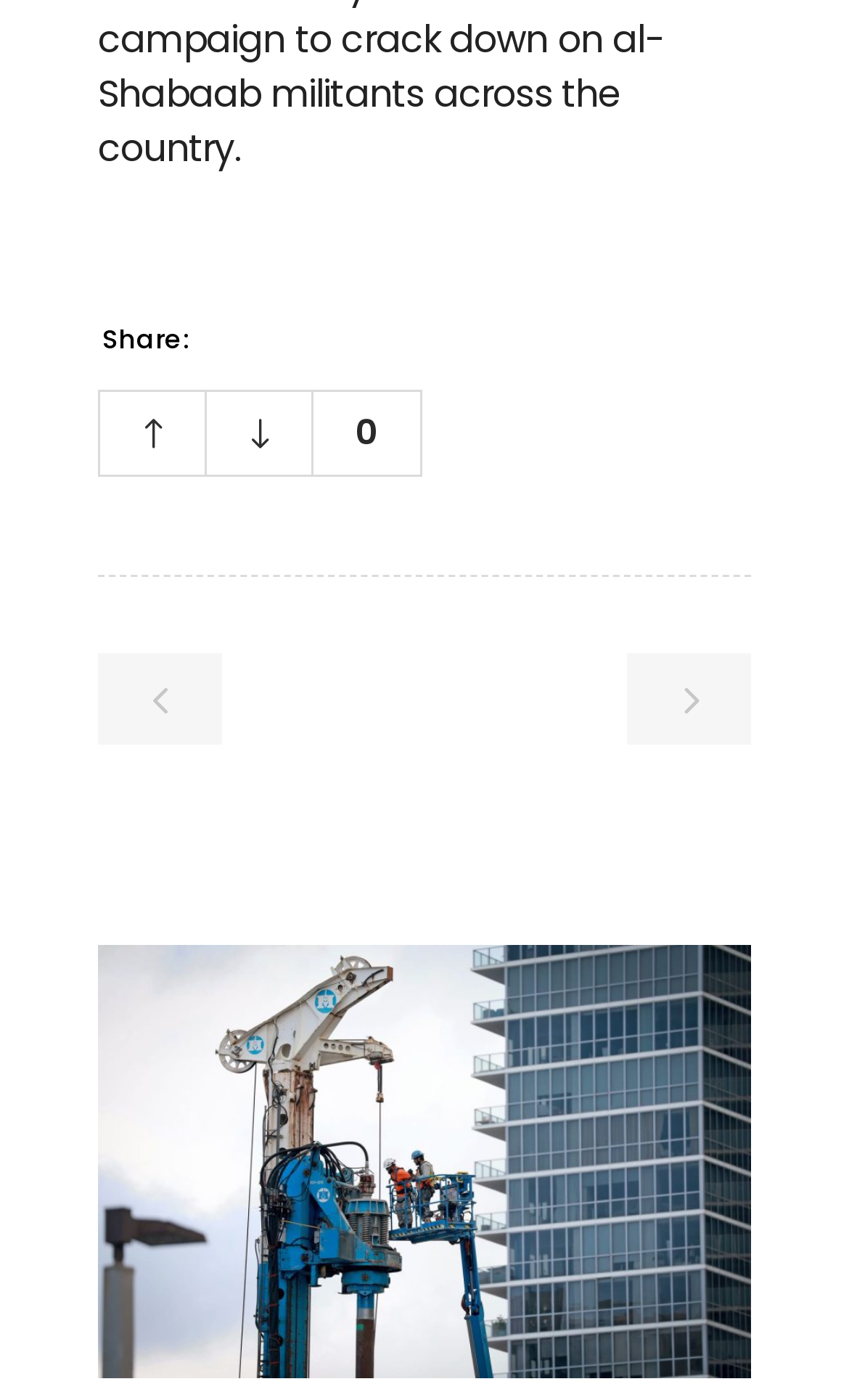How many icons are in the 'Share:' section?
Based on the image, please offer an in-depth response to the question.

I looked at the 'Share:' section and counted the icons, which are '', '', '', and ''.